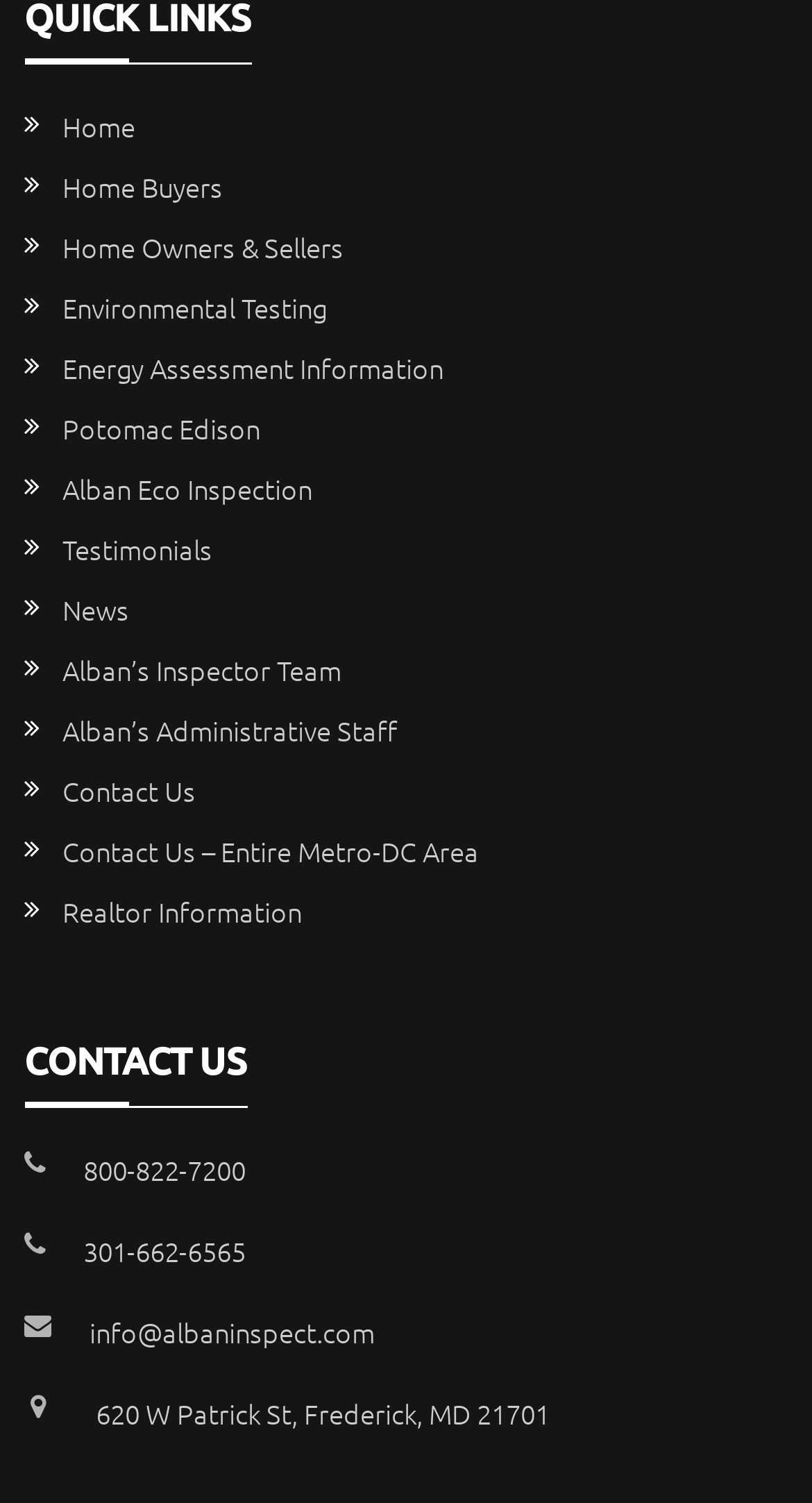Find the bounding box coordinates of the element you need to click on to perform this action: 'go to home page'. The coordinates should be represented by four float values between 0 and 1, in the format [left, top, right, bottom].

[0.077, 0.071, 0.166, 0.097]